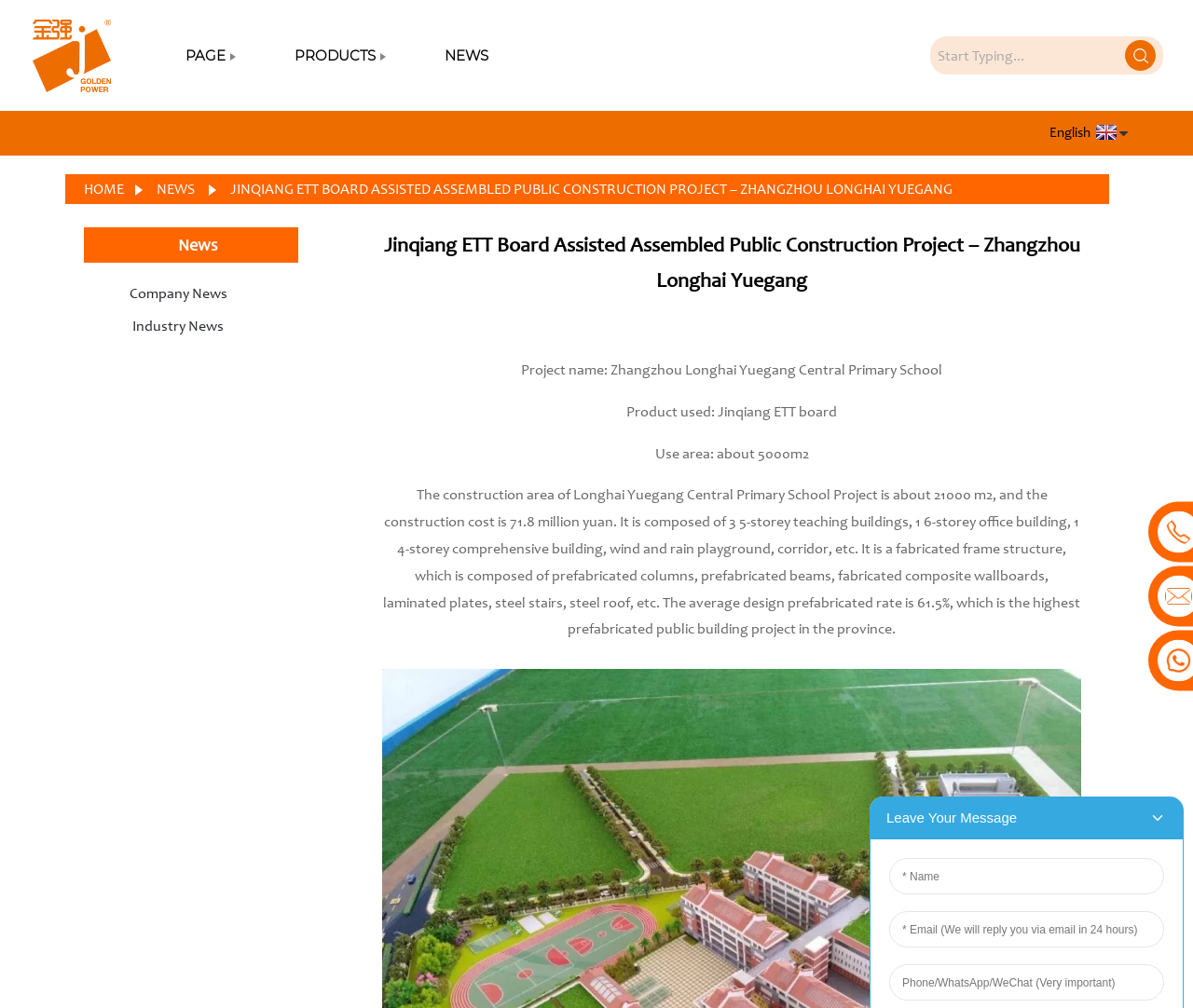Find the bounding box coordinates for the UI element whose description is: "alt="logo"". The coordinates should be four float numbers between 0 and 1, in the format [left, top, right, bottom].

[0.027, 0.045, 0.093, 0.062]